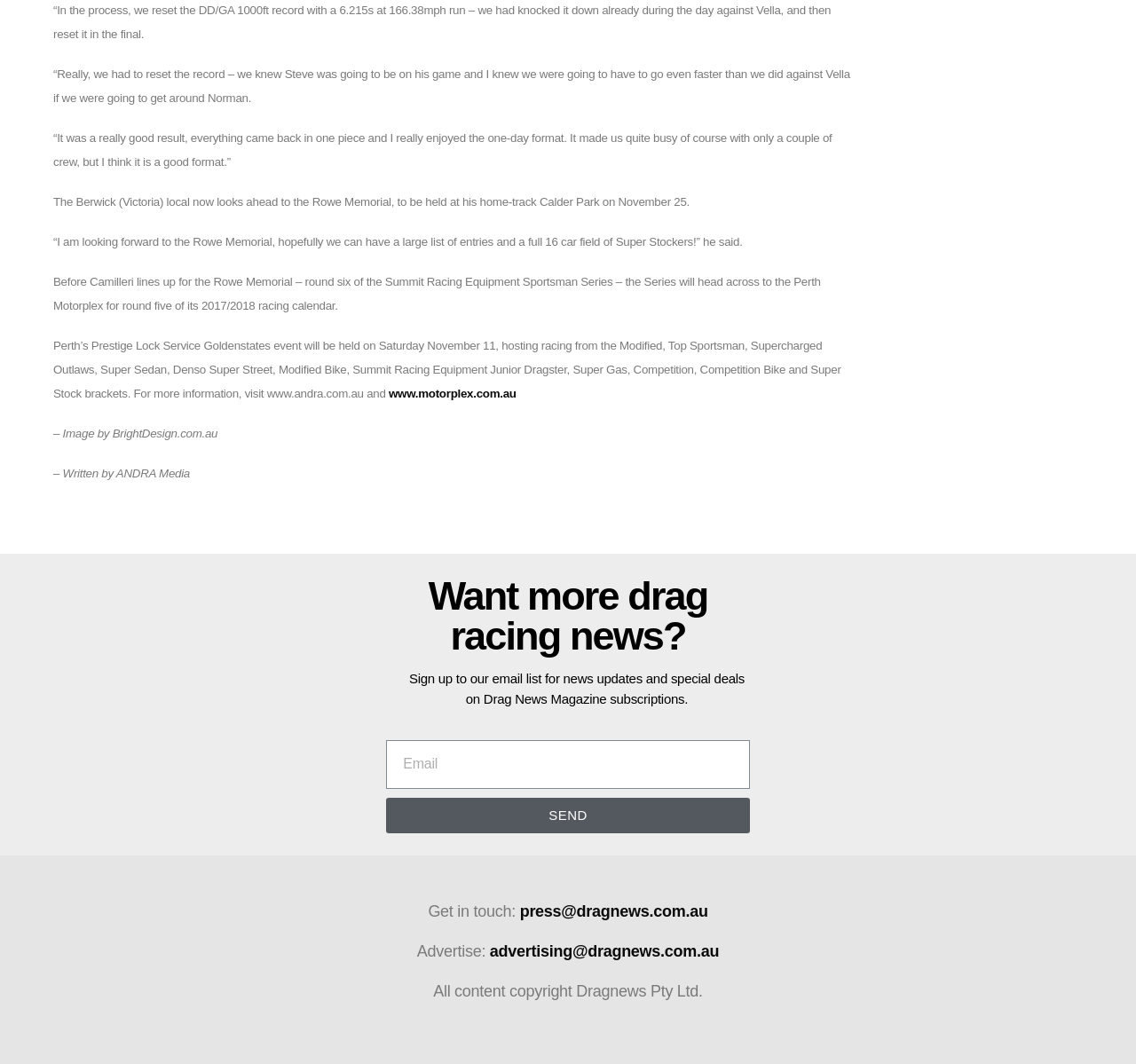Please specify the bounding box coordinates in the format (top-left x, top-left y, bottom-right x, bottom-right y), with all values as floating point numbers between 0 and 1. Identify the bounding box of the UI element described by: name="form_fields[email]" placeholder="Email"

[0.34, 0.696, 0.66, 0.741]